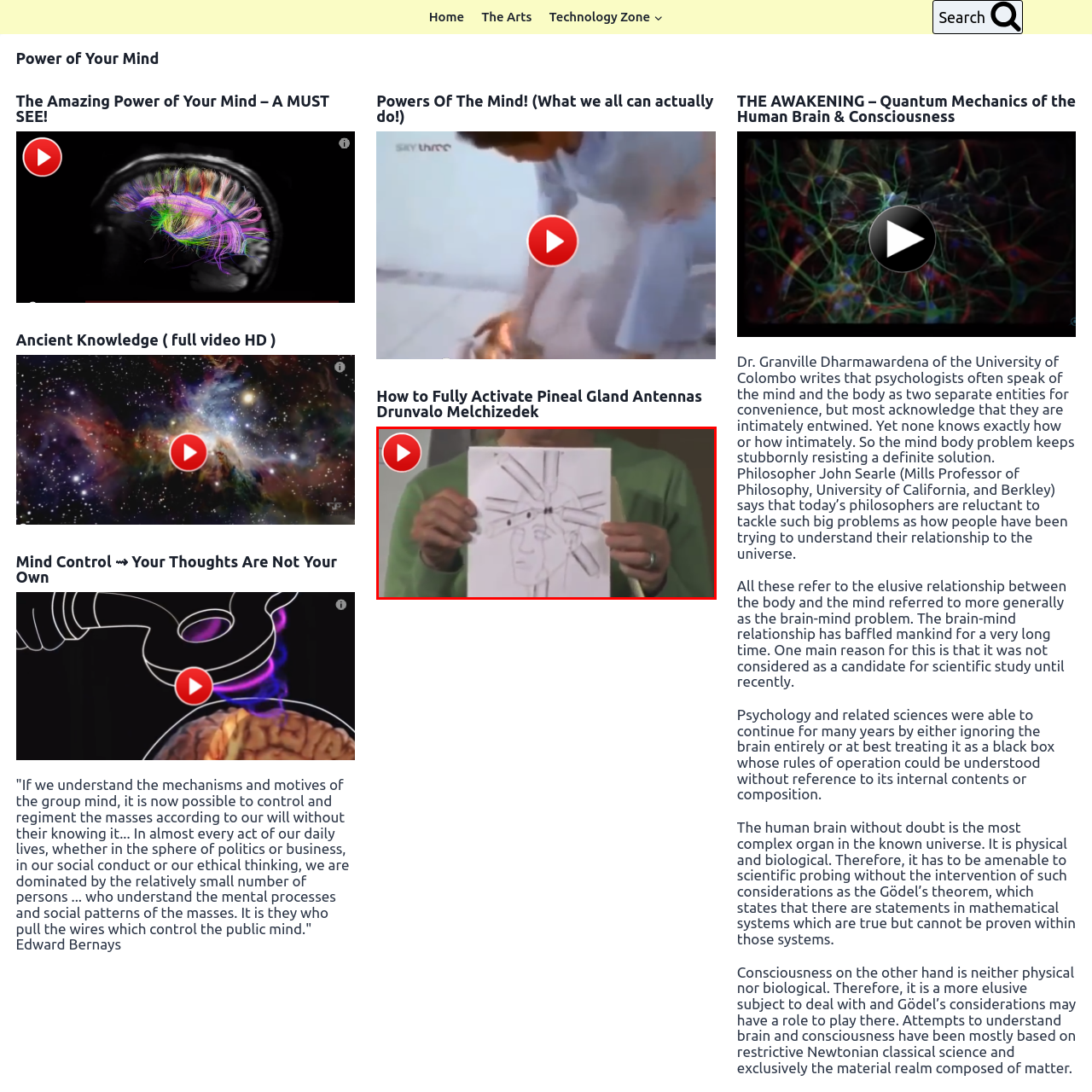Direct your attention to the image enclosed by the red boundary, What is the color of the person's top? 
Answer concisely using a single word or phrase.

Green